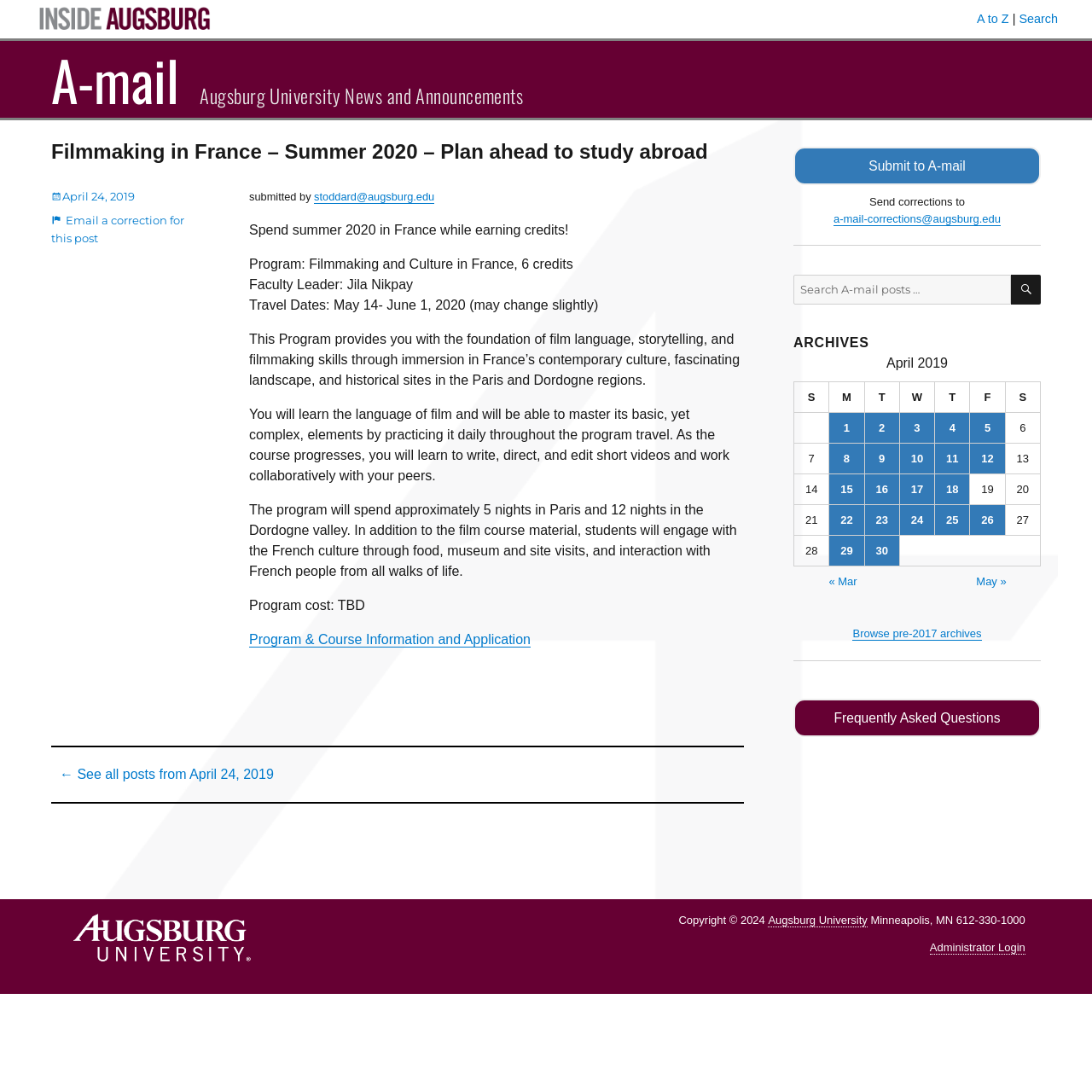Detail the webpage's structure and highlights in your description.

This webpage is about a study abroad program in filmmaking in France during the summer of 2020. At the top of the page, there are several links, including "Inside Augsburg", "A to Z", and "Search". Below these links, there is a heading that reads "Filmmaking in France – Summer 2020 – Plan ahead to study abroad". 

Under this heading, there is a section that provides details about the program, including the faculty leader, travel dates, and program cost. The program description is divided into several paragraphs, which explain the course material, cultural immersion, and daily activities. 

On the right side of the page, there is a complementary section that contains a search bar, archives, and a table of posts published in April 2019. The archives section has a heading "ARCHIVES" and a table with links to posts published on different dates in April 2019. 

At the bottom of the page, there is a footer section that contains links to "Program & Course Information and Application" and "Email a correction for this post". There is also a "Posted on" section that displays the date "April 24, 2019".